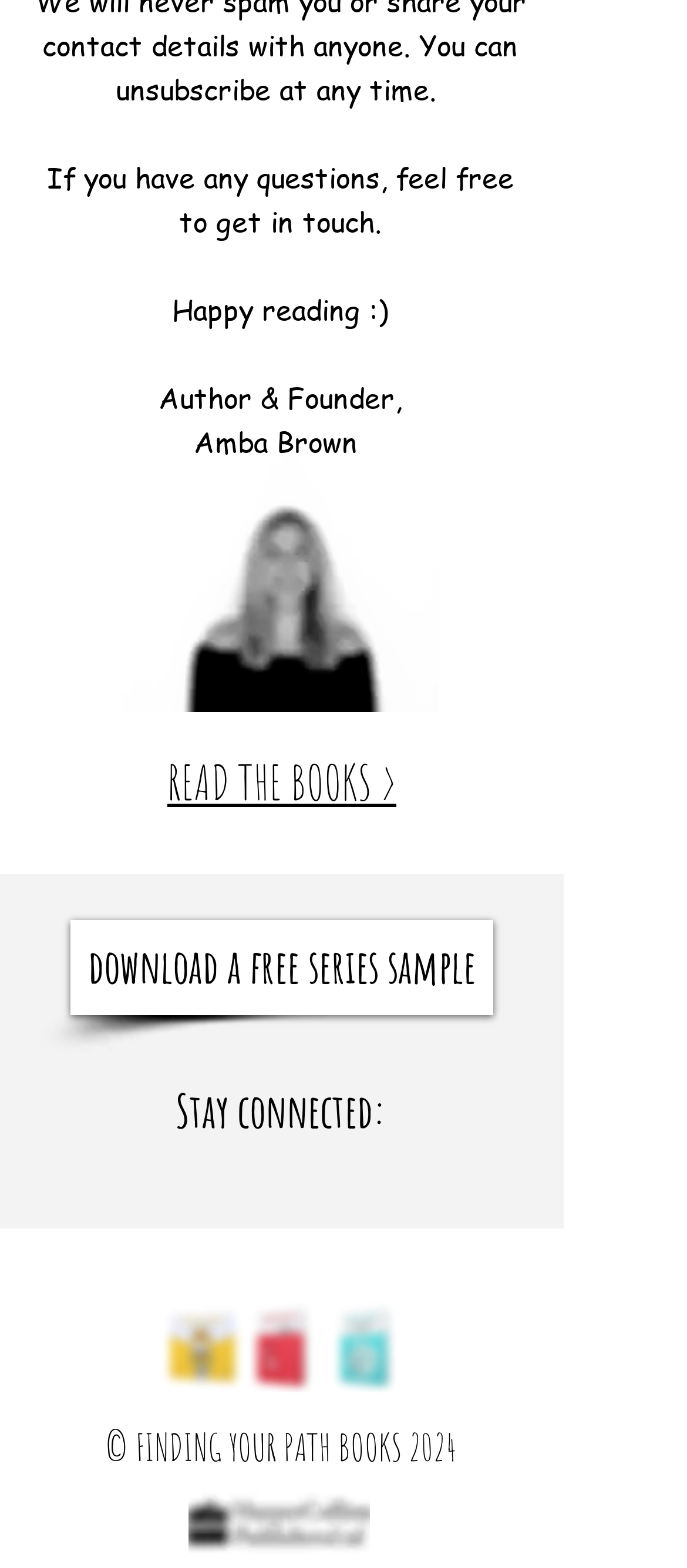Locate the bounding box of the UI element defined by this description: "​Stay connected:". The coordinates should be given as four float numbers between 0 and 1, formatted as [left, top, right, bottom].

[0.255, 0.69, 0.563, 0.726]